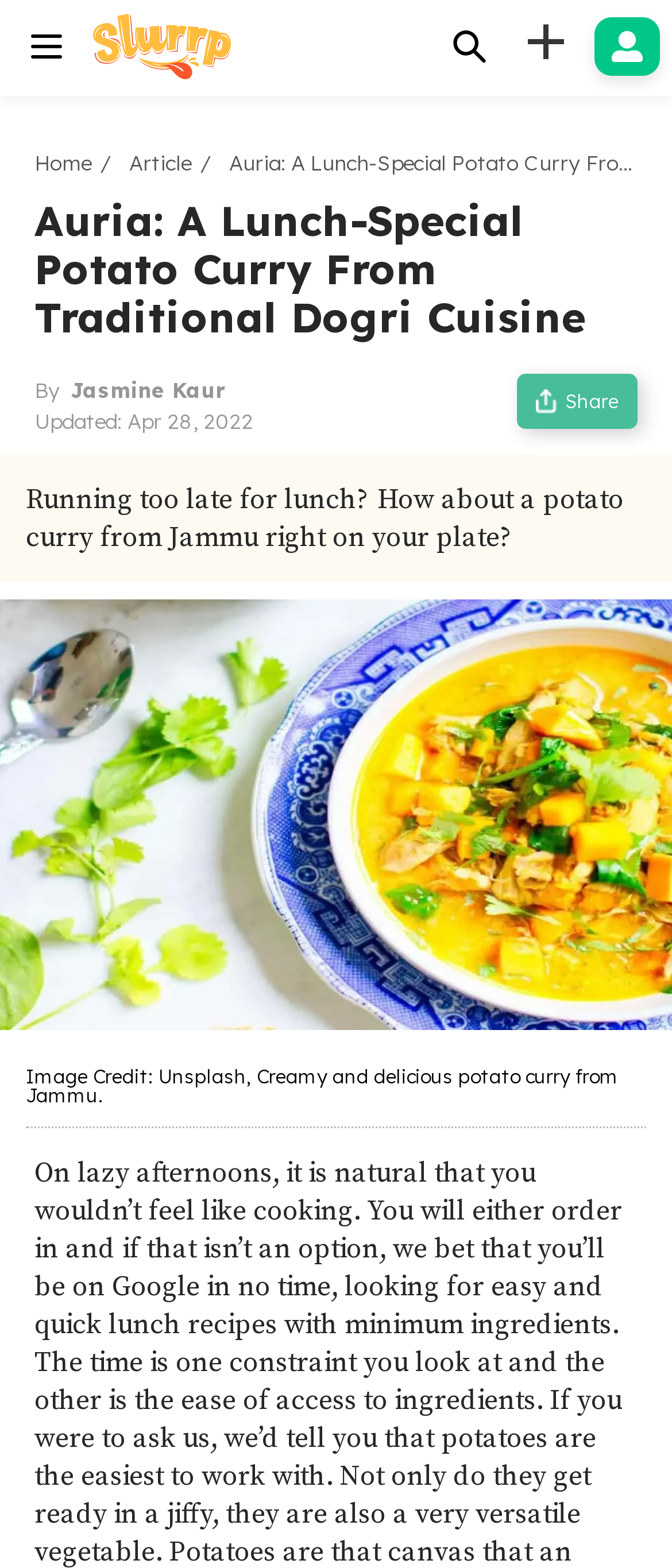Who is the author of the article?
Provide a fully detailed and comprehensive answer to the question.

The author's name is mentioned in the static text 'By Jasmine Kaur'.